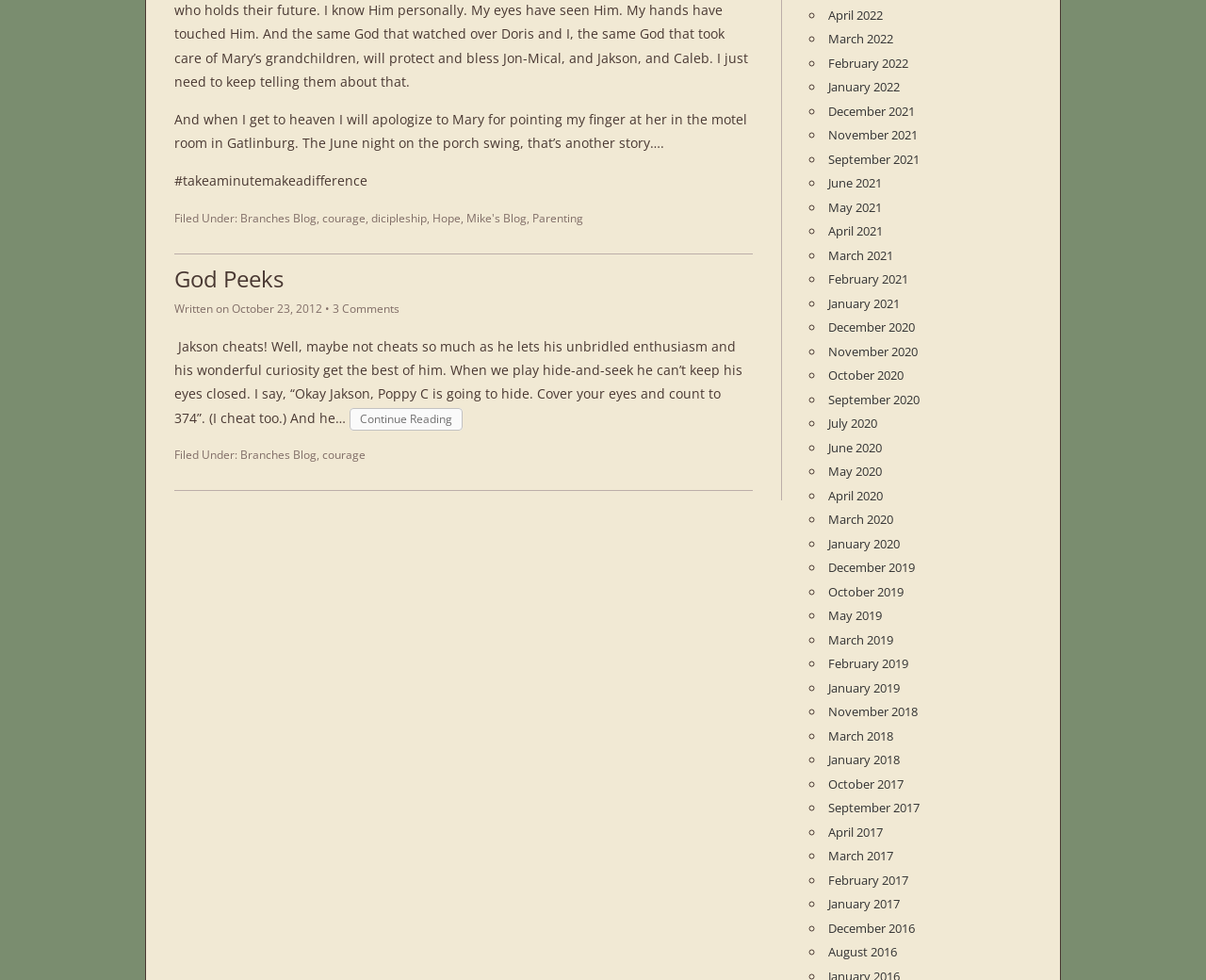Pinpoint the bounding box coordinates of the element that must be clicked to accomplish the following instruction: "View the comments on the article". The coordinates should be in the format of four float numbers between 0 and 1, i.e., [left, top, right, bottom].

[0.276, 0.306, 0.331, 0.323]